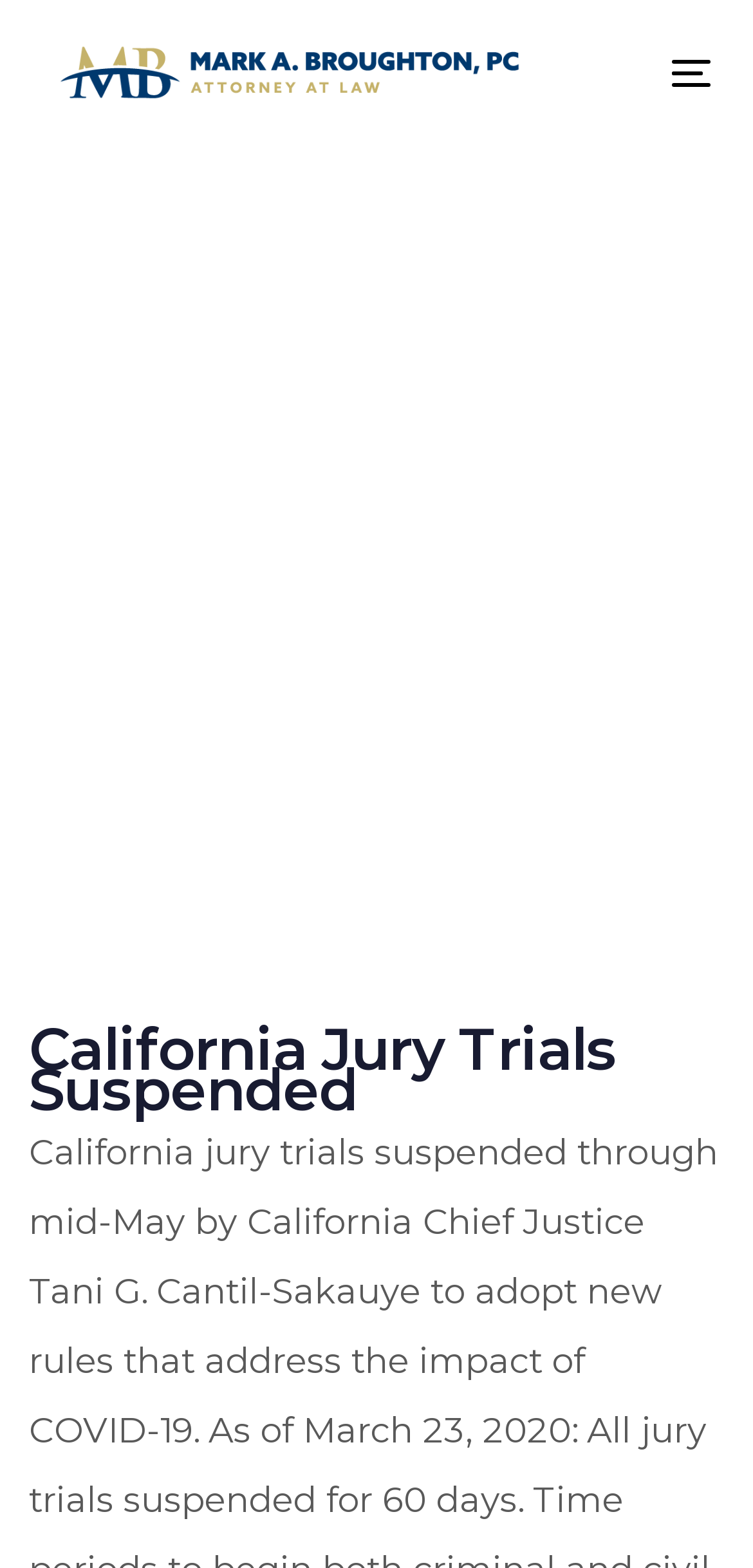Is the navigation menu expanded?
Based on the image, answer the question in a detailed manner.

The button 'Toggle navigation' is not expanded, as indicated by the 'expanded: False' property, suggesting that the navigation menu is currently collapsed.